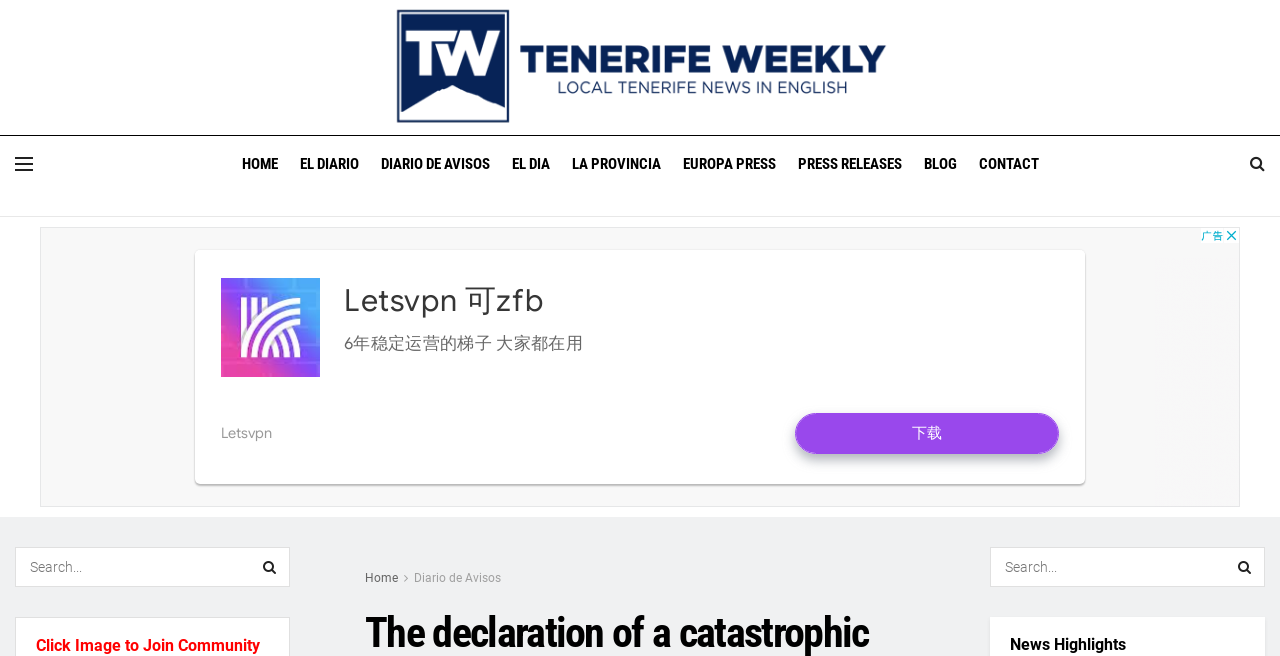Analyze the image and deliver a detailed answer to the question: How many search boxes are there?

I found two textboxes with a search button next to each, one at the top right corner and another at the bottom right corner of the webpage.